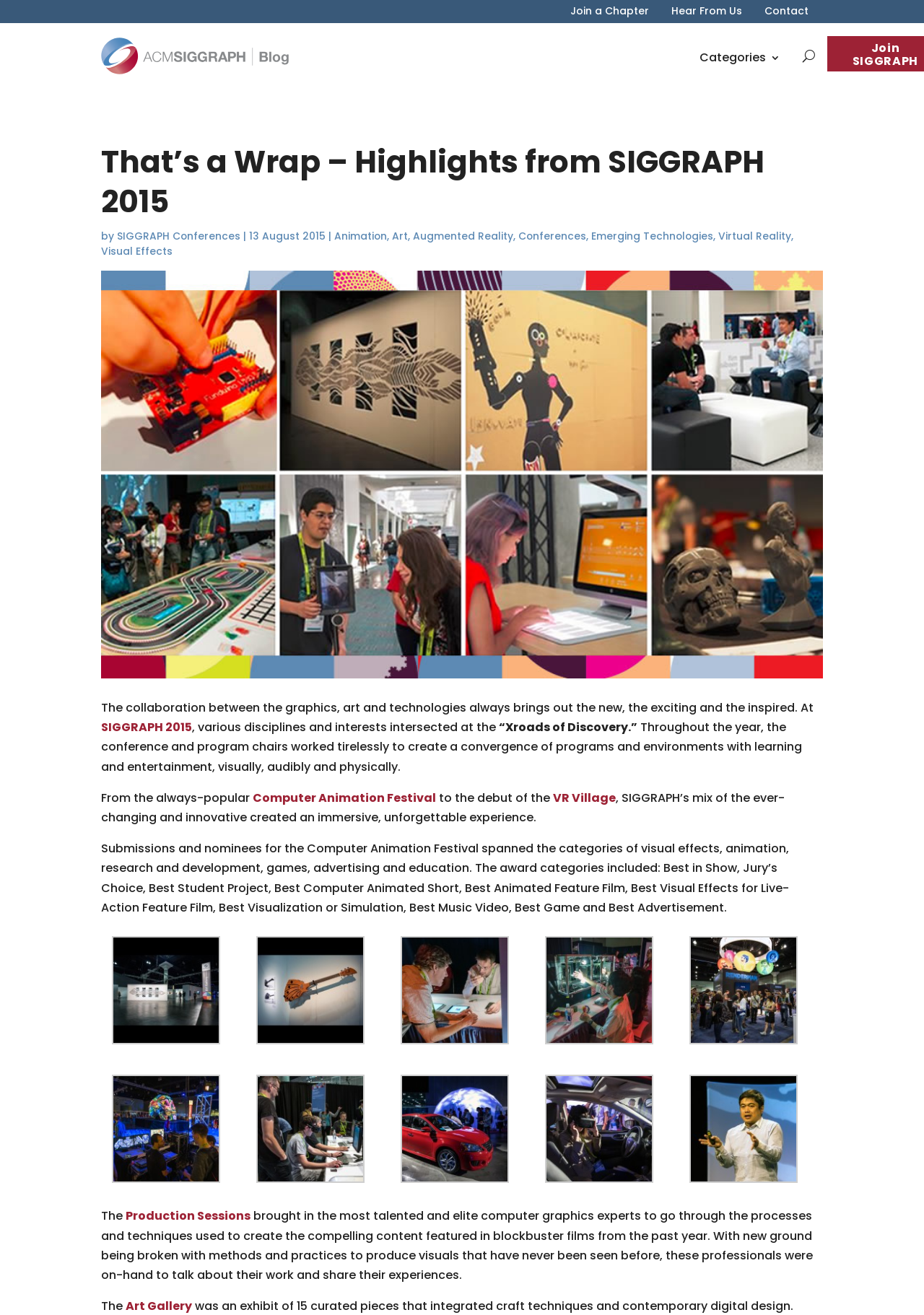What is the theme of SIGGRAPH 2015?
Based on the image, please offer an in-depth response to the question.

The webpage content mentions '“Xroads of Discovery.”' as the theme of SIGGRAPH 2015, indicating that the conference brought together various disciplines and interests.